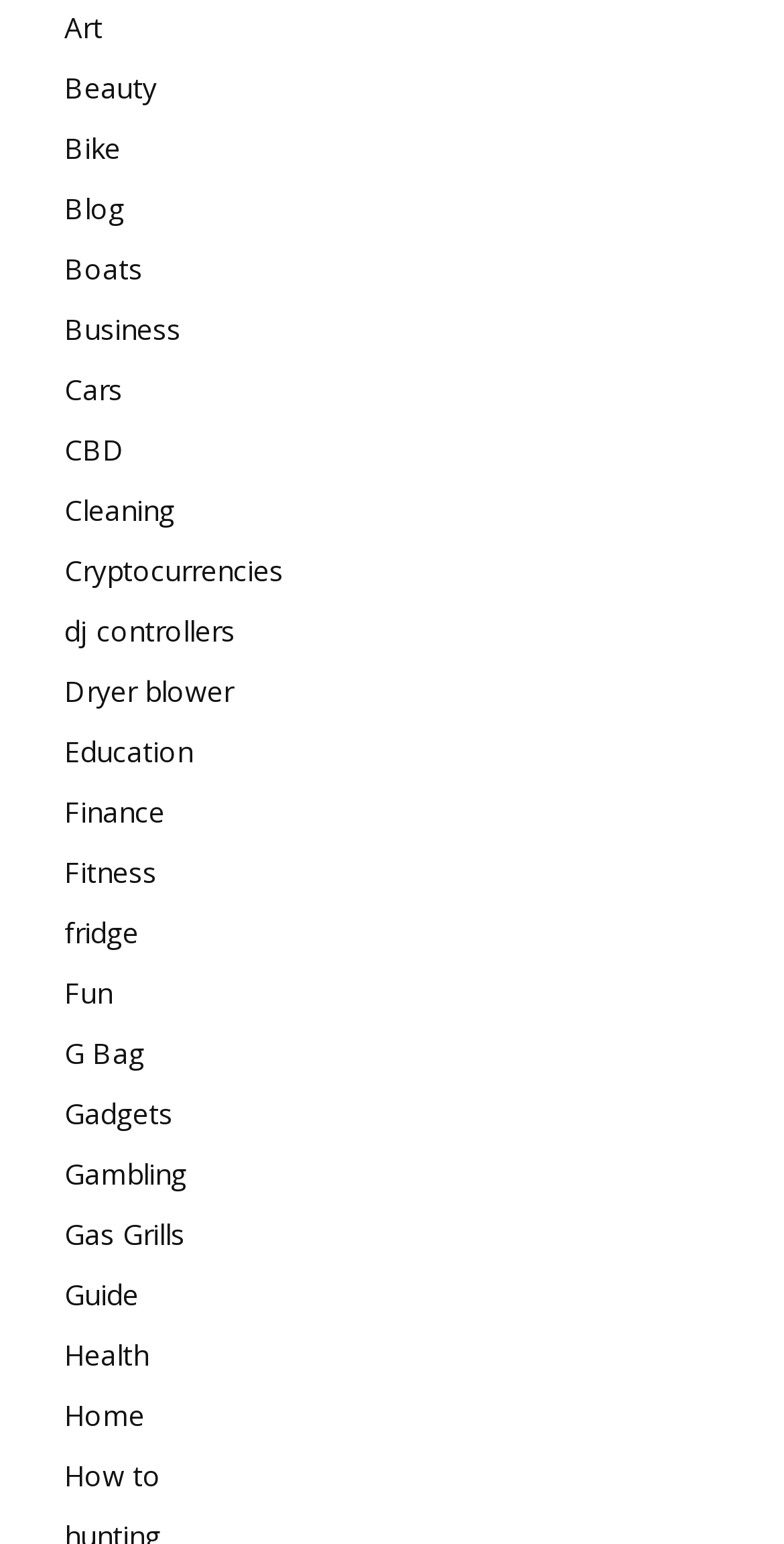What is the first category listed?
Using the visual information, reply with a single word or short phrase.

Art